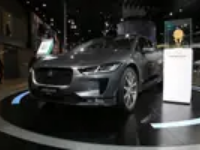Describe the image in great detail, covering all key points.

The image showcases a sleek gray Jaguar I-PACE, an all-electric SUV, prominently displayed at an auto show. It features a stylish design with a distinctive front grille and modern lines, reflecting Jaguar's commitment to innovation in electric vehicle technology. The vehicle is set against a sophisticated background, highlighting its premium allure. Beside the car, there's a promotional stand, likely providing information about the vehicle's features and specifications. This display comes amidst growing discussions about electric vehicles, especially in light of recent recalls mentioned in the news, where luxury car companies, including Jaguar Land Rover, have announced safety measures regarding potential battery issues. The juxtaposition of the vehicle's presentation at the event and the context of ongoing safety recalls underlines the evolving landscape of the automotive industry, emphasizing both innovation and responsibility.